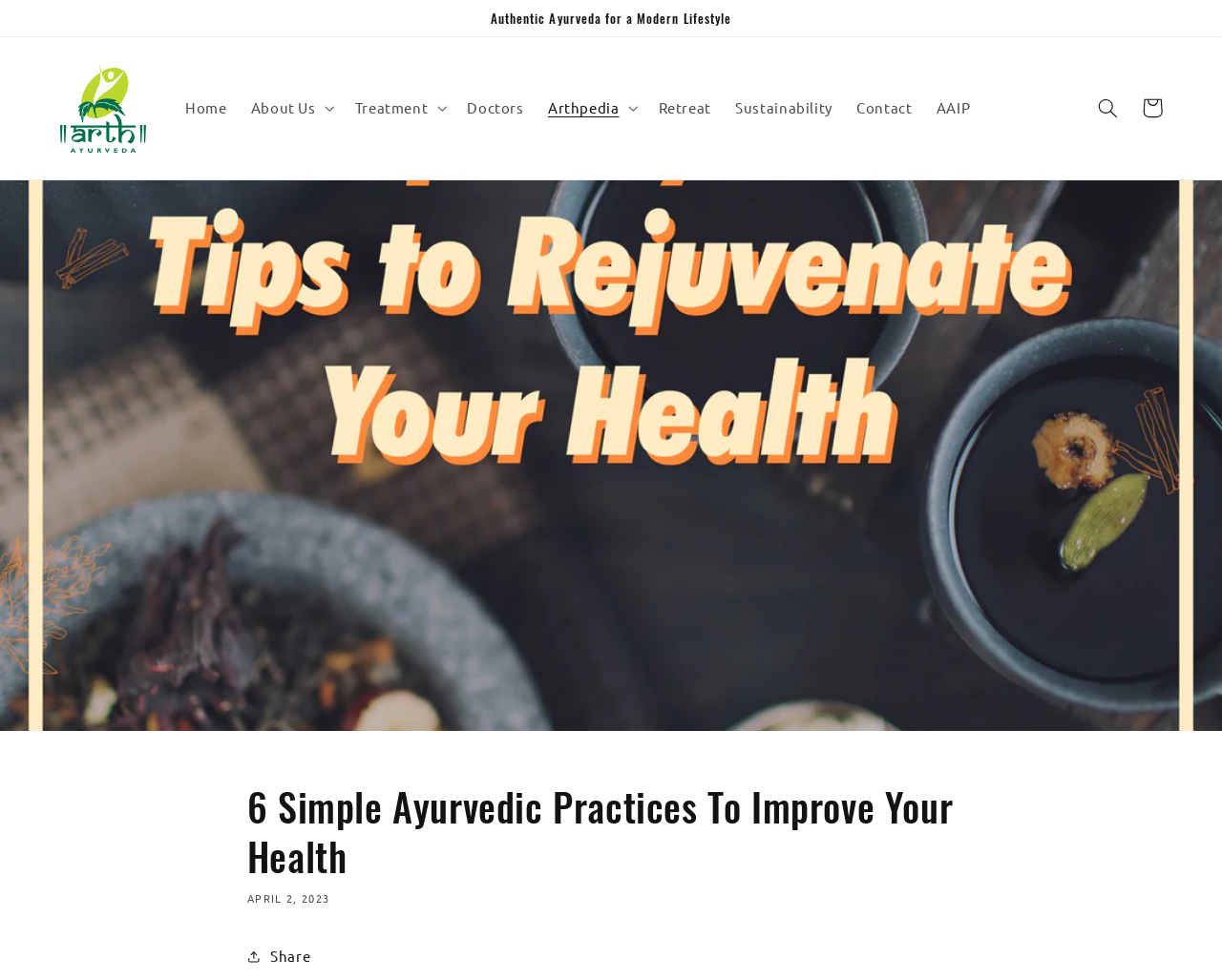Identify the bounding box coordinates of the HTML element based on this description: "parent_node: Home".

[0.043, 0.057, 0.125, 0.163]